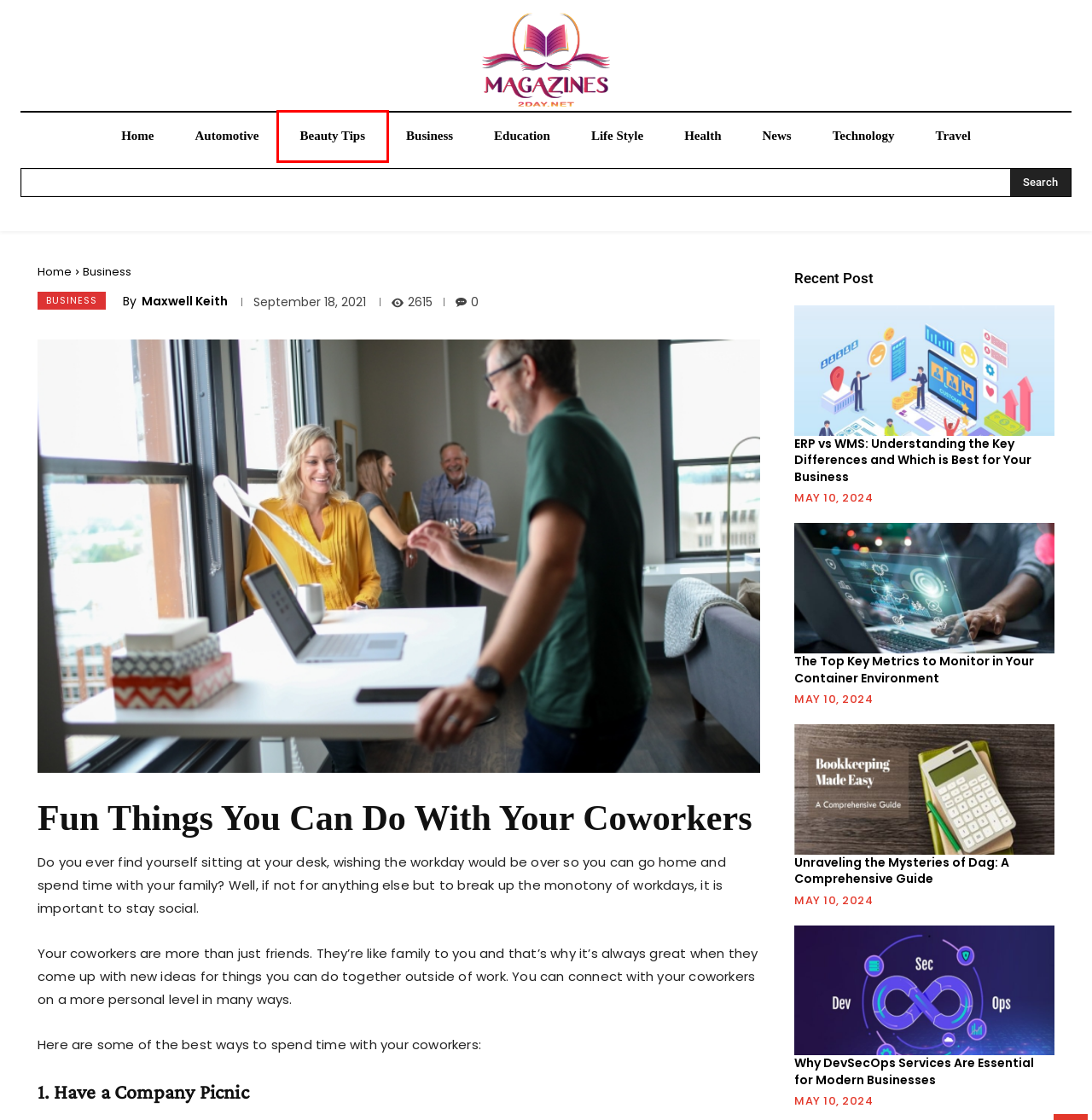Analyze the webpage screenshot with a red bounding box highlighting a UI element. Select the description that best matches the new webpage after clicking the highlighted element. Here are the options:
A. Technology | Magazines2day
B. Beauty Tips | Magazines2day
C. The Top Key Metrics to Monitor in Your Container Environment | Magazines2day
D. Education | Magazines2day
E. Travel | Magazines2day
F. Maxwell Keith | Magazines2day
G. Health | Magazines2day
H. Life Style | Magazines2day

B